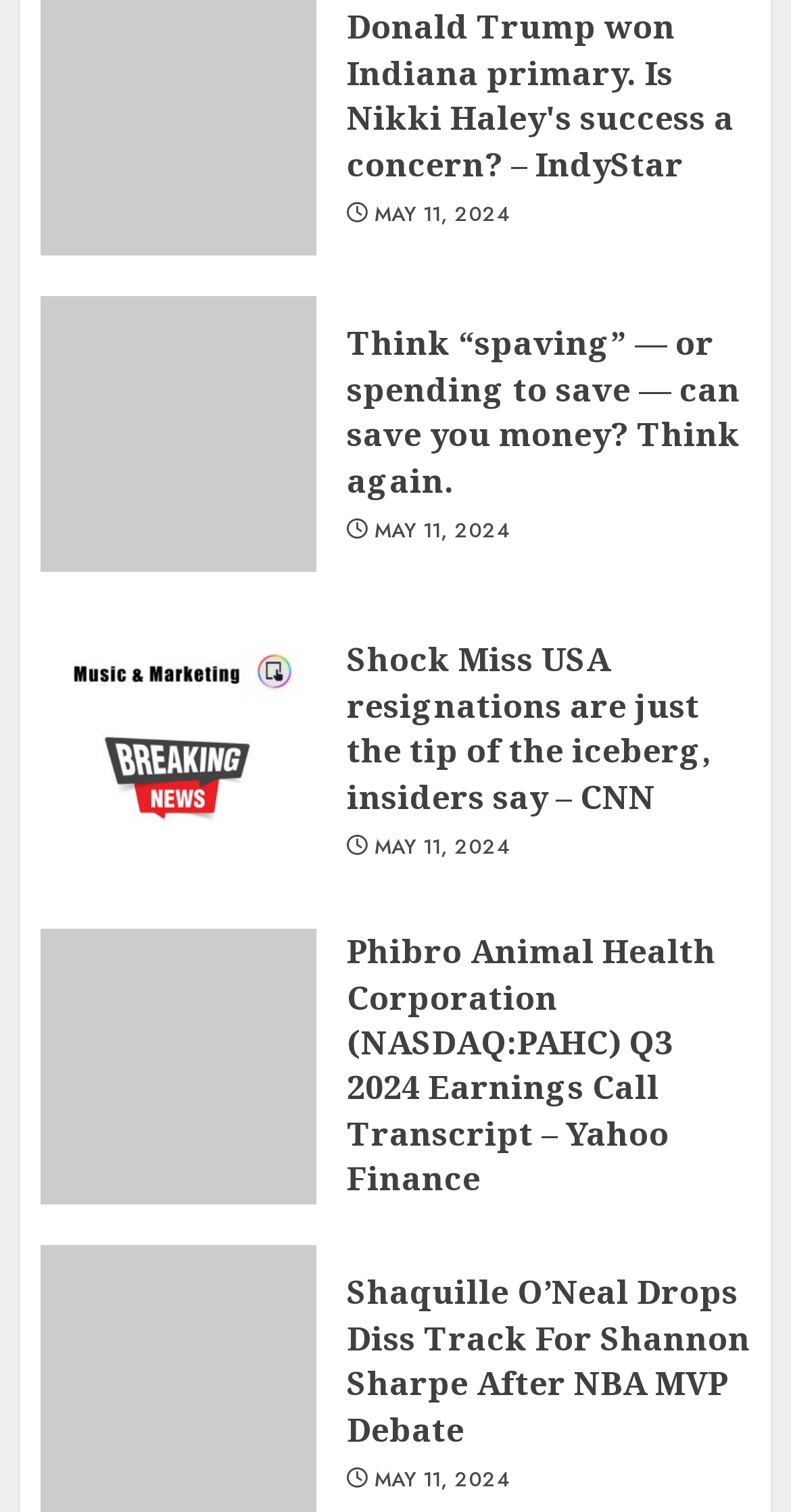Kindly determine the bounding box coordinates of the area that needs to be clicked to fulfill this instruction: "Read news about Donald Trump winning Indiana primary".

[0.438, 0.003, 0.949, 0.123]